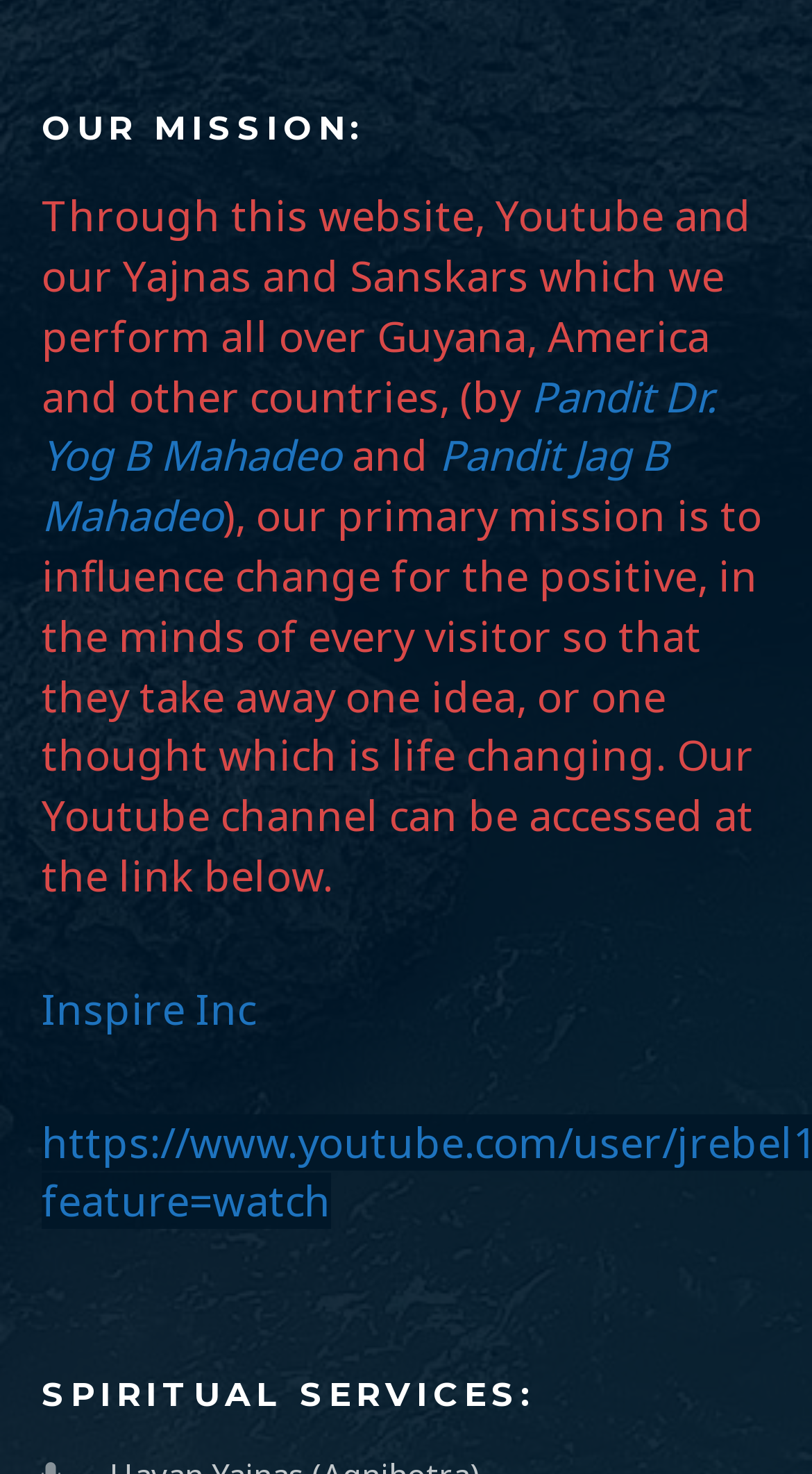What is the name of the Youtube channel mentioned on the website?
Using the details from the image, give an elaborate explanation to answer the question.

The website mentions that their Youtube channel can be accessed at the link below, but it does not specify the name of the channel.